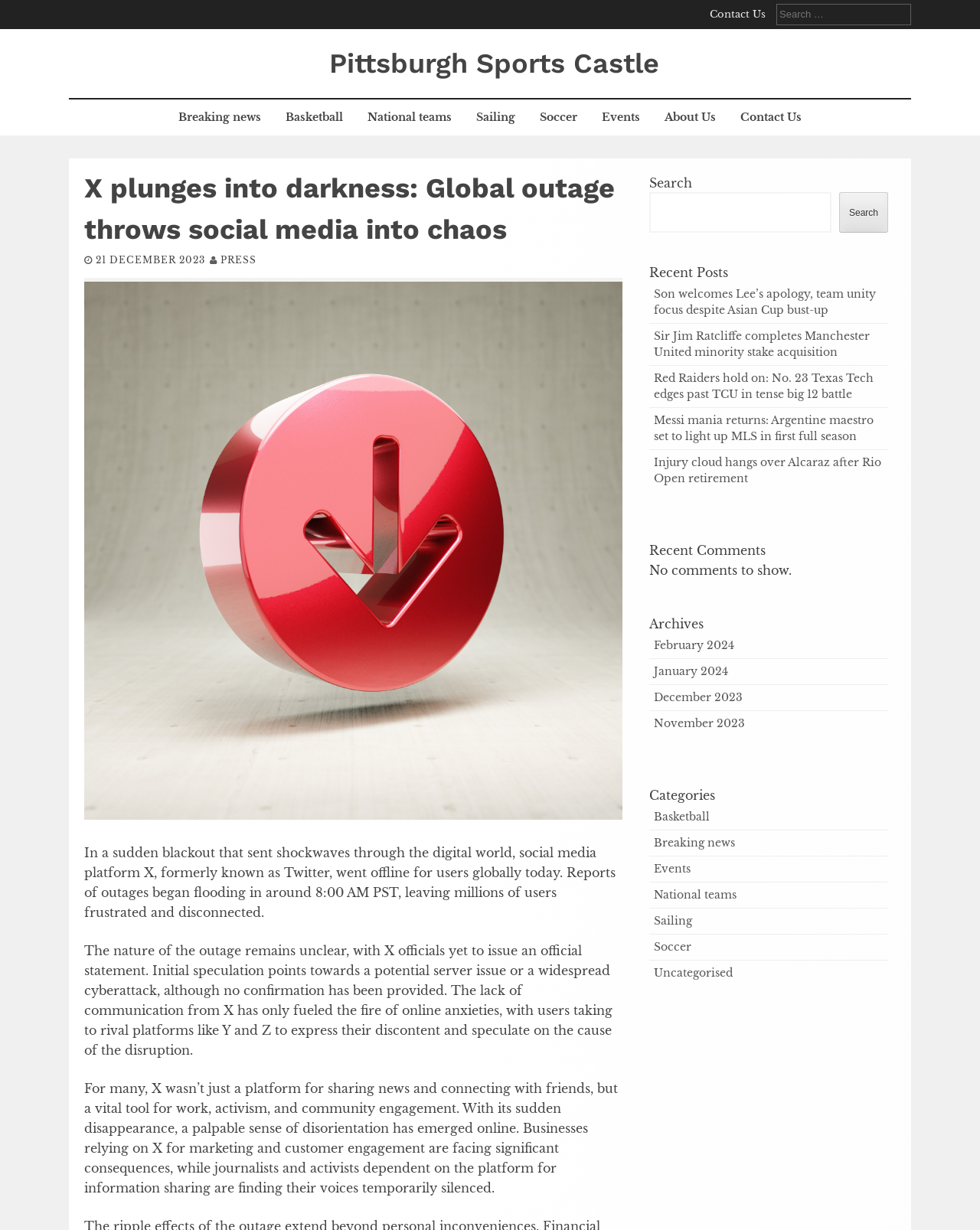Identify the headline of the webpage and generate its text content.

X plunges into darkness: Global outage throws social media into chaos